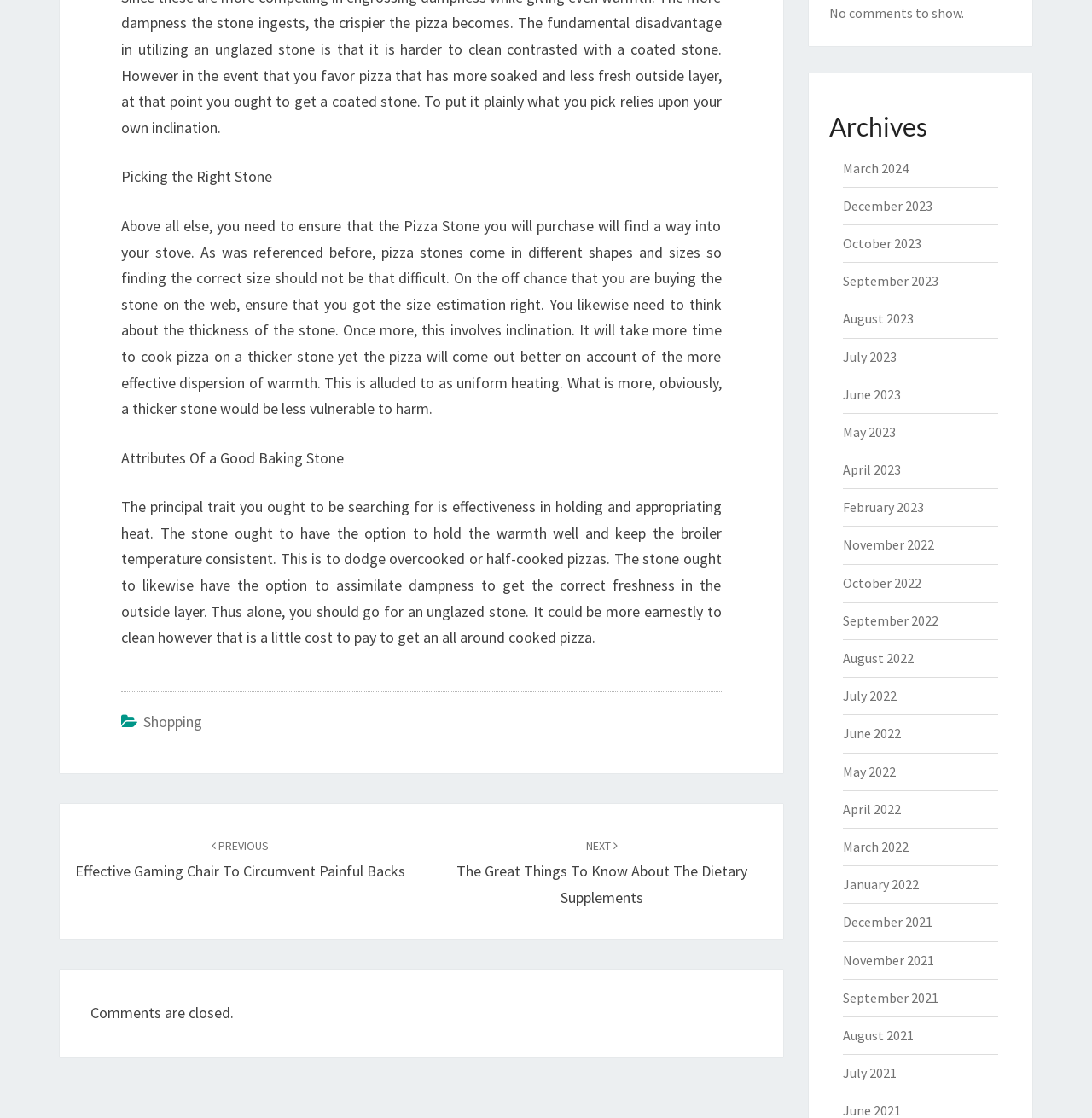Given the following UI element description: "Shopping", find the bounding box coordinates in the webpage screenshot.

[0.131, 0.637, 0.185, 0.654]